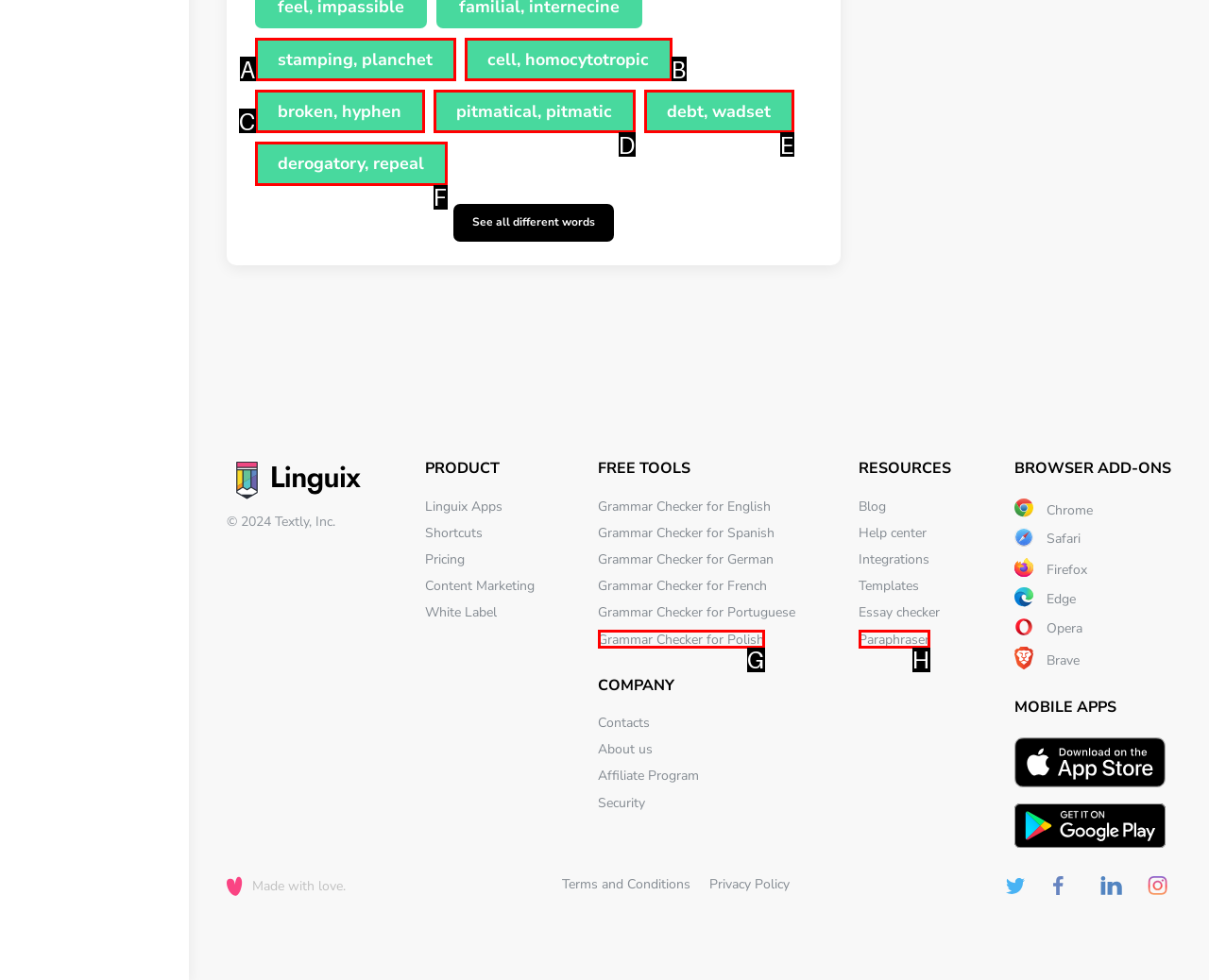With the provided description: derogatory, repeal, select the most suitable HTML element. Respond with the letter of the selected option.

F